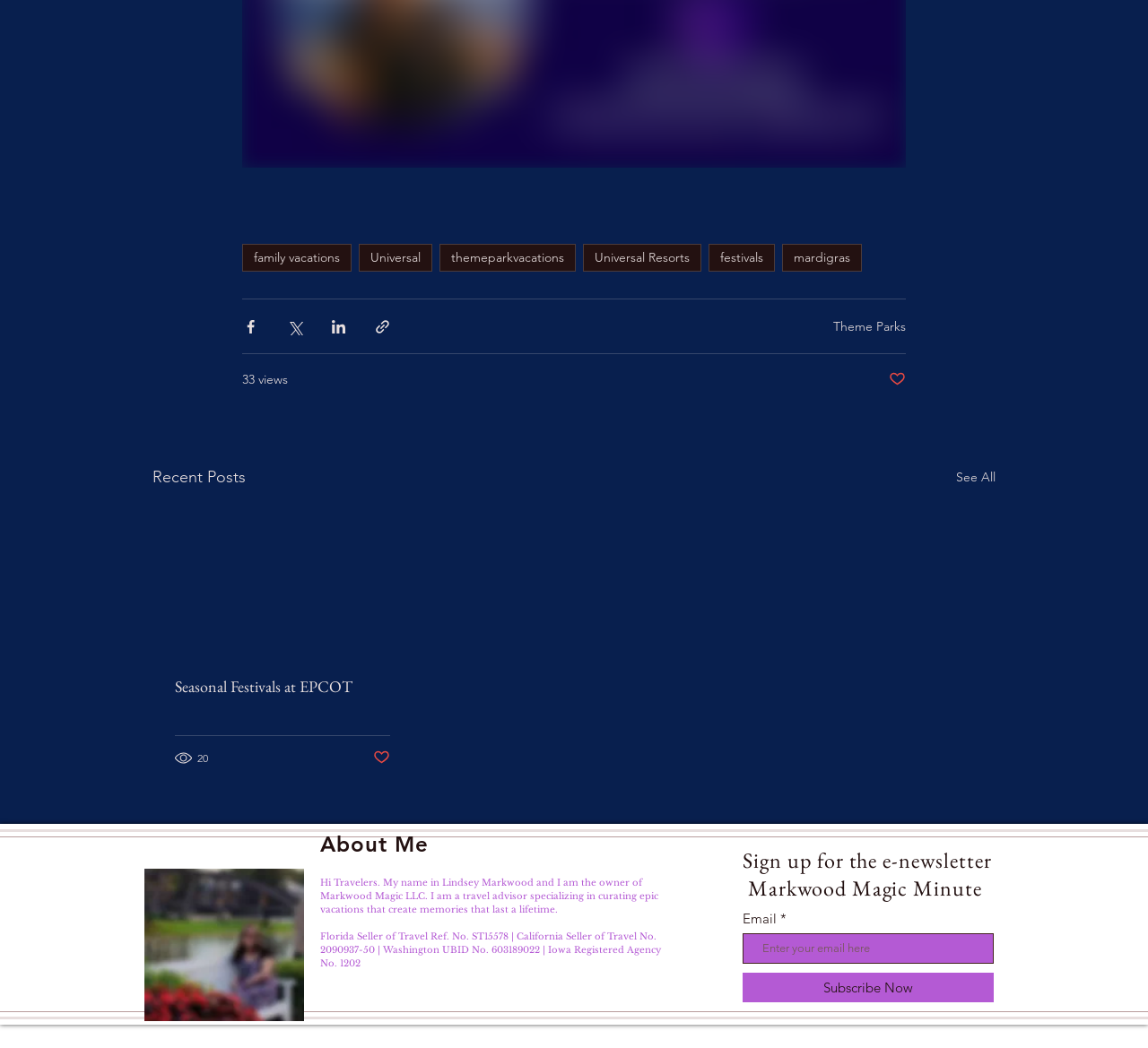What is the name of the company owned by Lindsey Markwood?
Offer a detailed and full explanation in response to the question.

The name of the company owned by Lindsey Markwood can be found in the 'About Me' section, where it is stated 'Hi Travelers. My name in Lindsey Markwood and I am the owner of Markwood Magic LLC.'